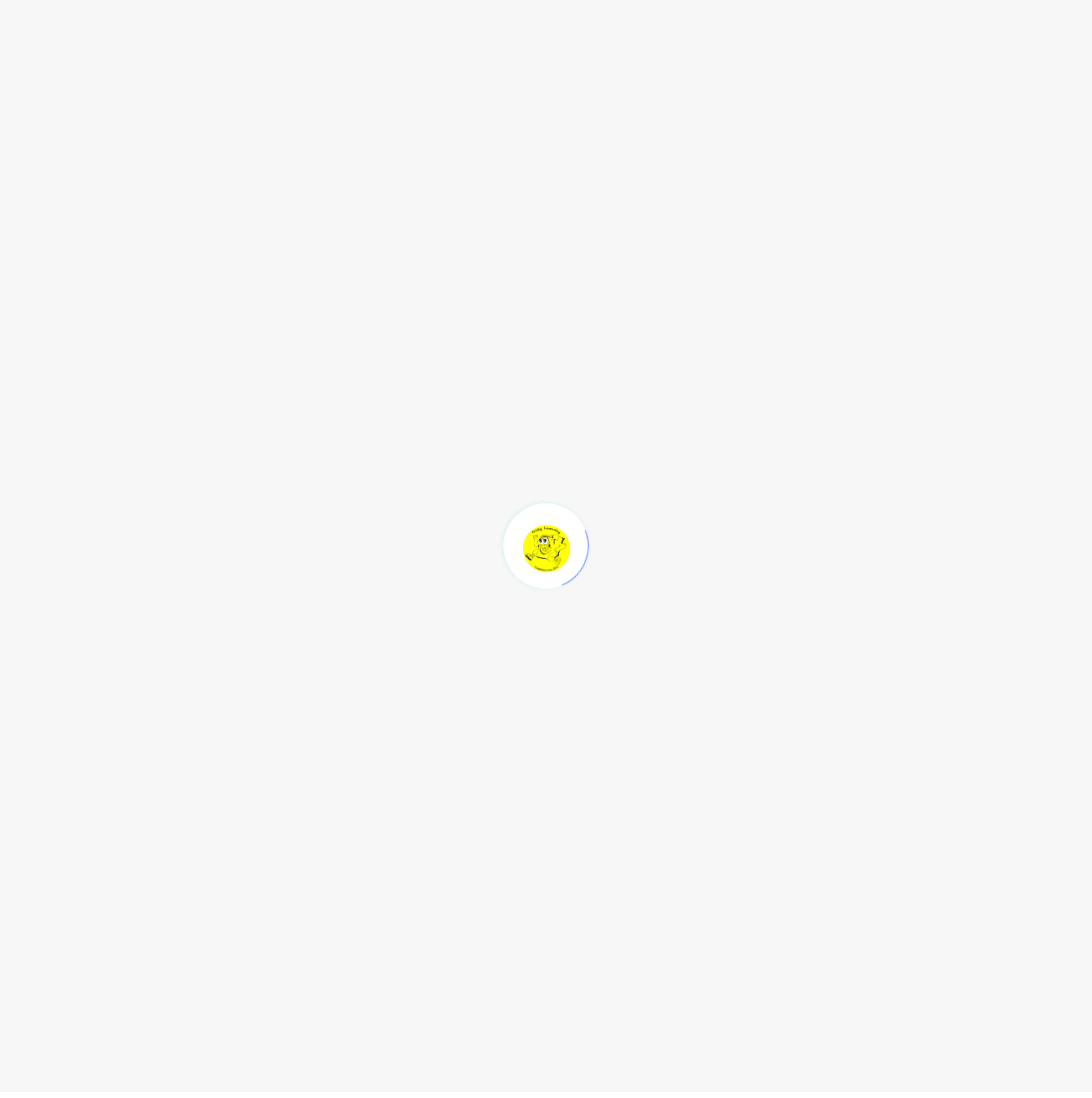Can you identify the bounding box coordinates of the clickable region needed to carry out this instruction: 'Click the whatsapp logo'? The coordinates should be four float numbers within the range of 0 to 1, stated as [left, top, right, bottom].

[0.7, 0.0, 0.895, 0.069]